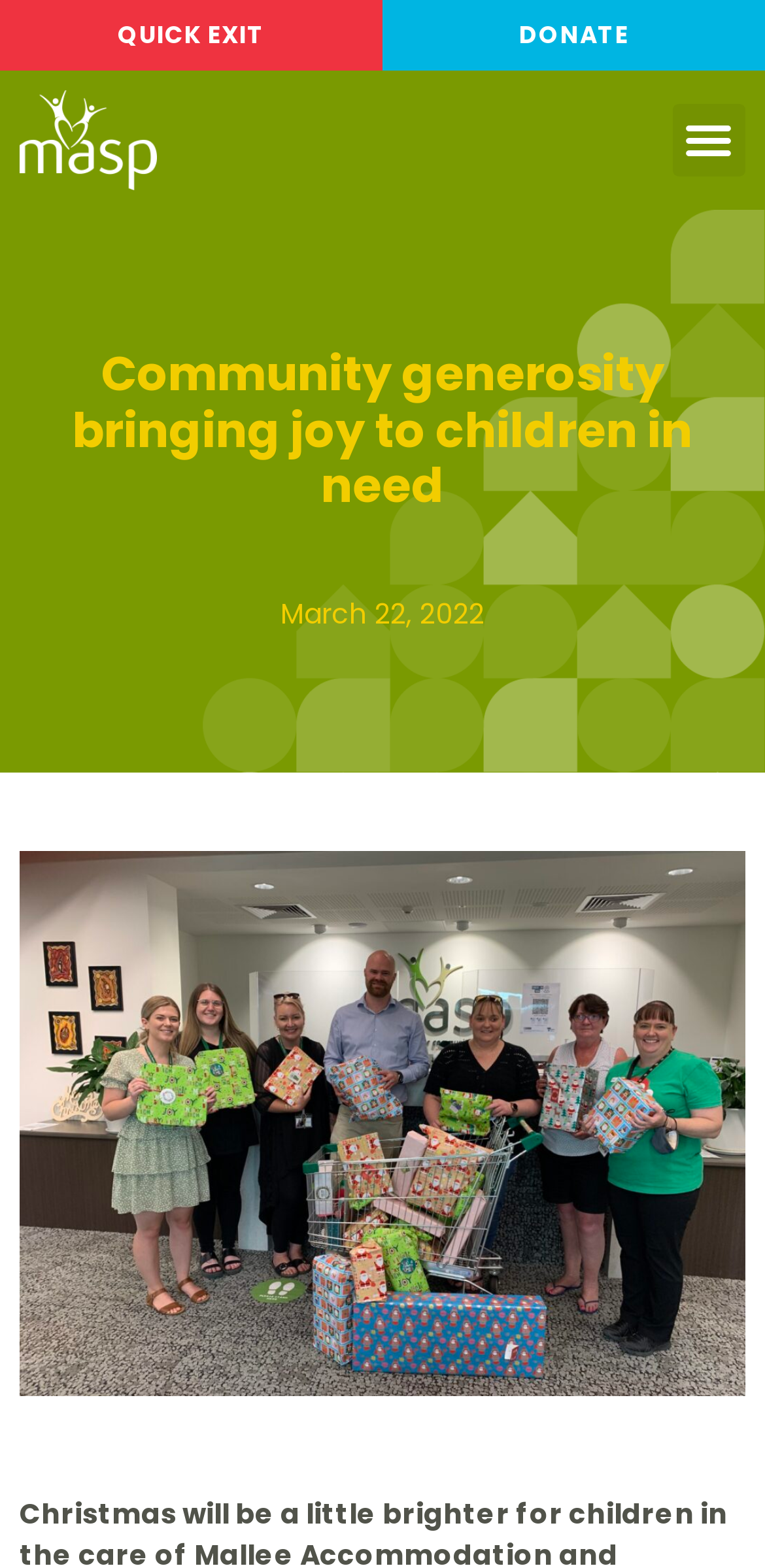Create an elaborate caption that covers all aspects of the webpage.

The webpage is about the Mallee Accommodation and Support Program (MASP) and its efforts to bring joy to children in need during Christmas. At the top left of the page, there is a "QUICK EXIT" link, and at the top right, there is a "DONATE" link. Below these links, there is a navigation menu toggle button labeled "Menu Toggle". 

To the left of the menu toggle button, there is a heading that reads "Community generosity bringing joy to children in need". Below this heading, there is a date "March 22, 2022" displayed.